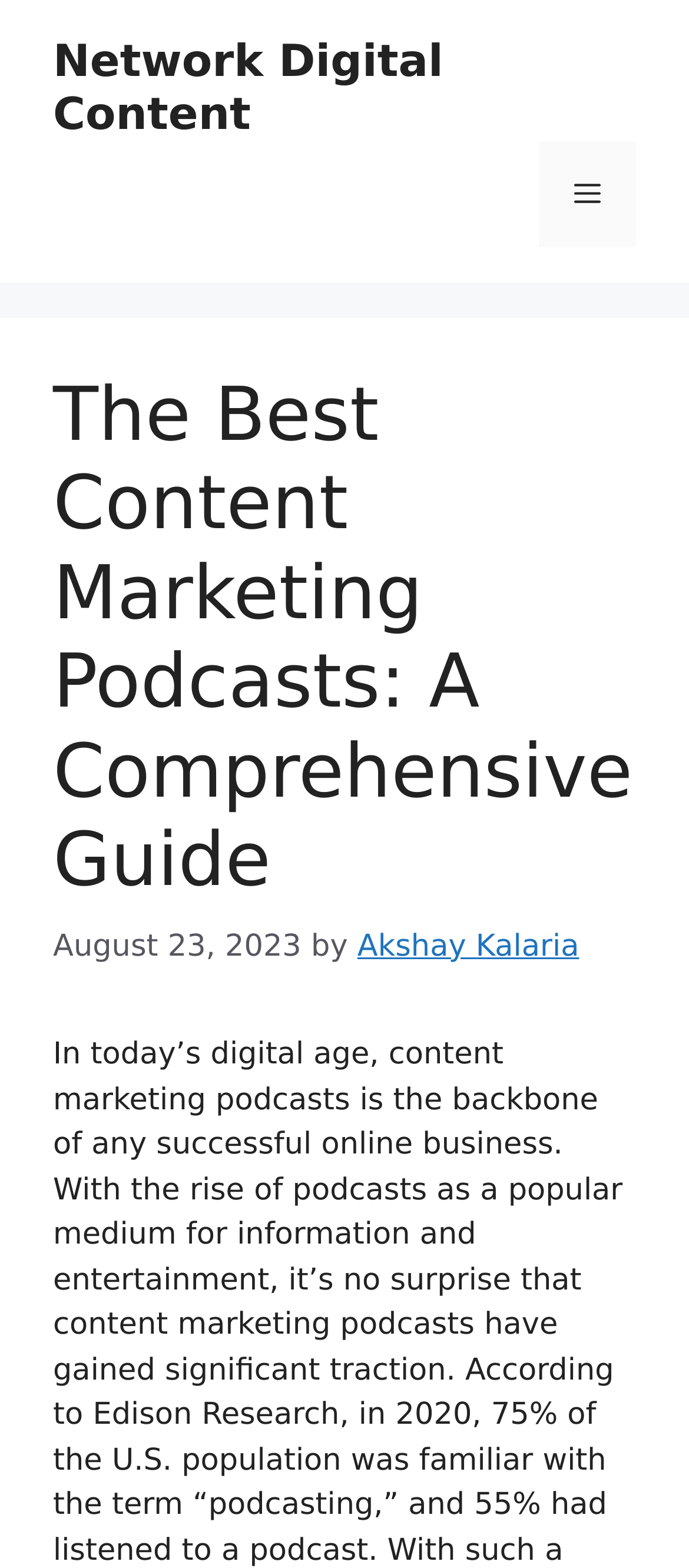Who is the author of the article?
Refer to the image and provide a concise answer in one word or phrase.

Akshay Kalaria